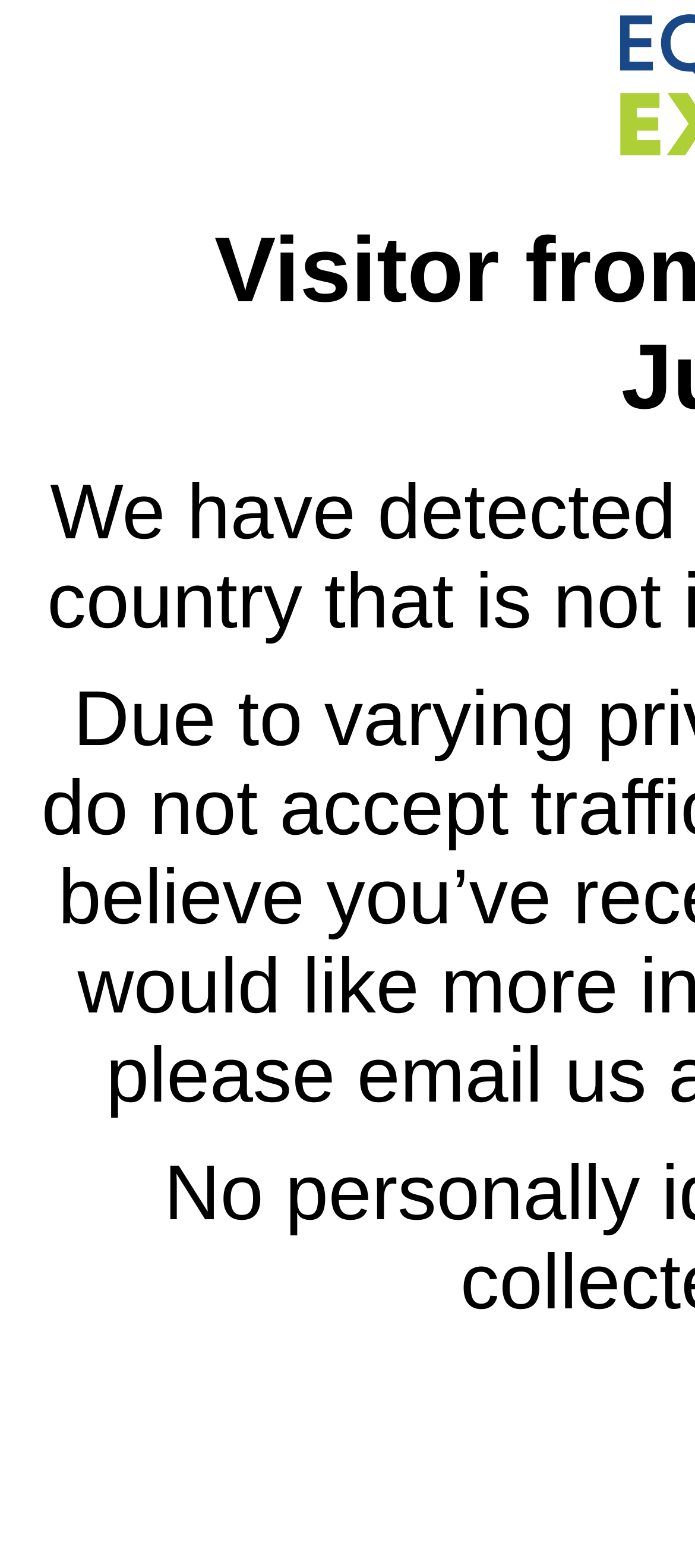Find and extract the text of the primary heading on the webpage.

Visitor from Outside Approved Jurisdiction